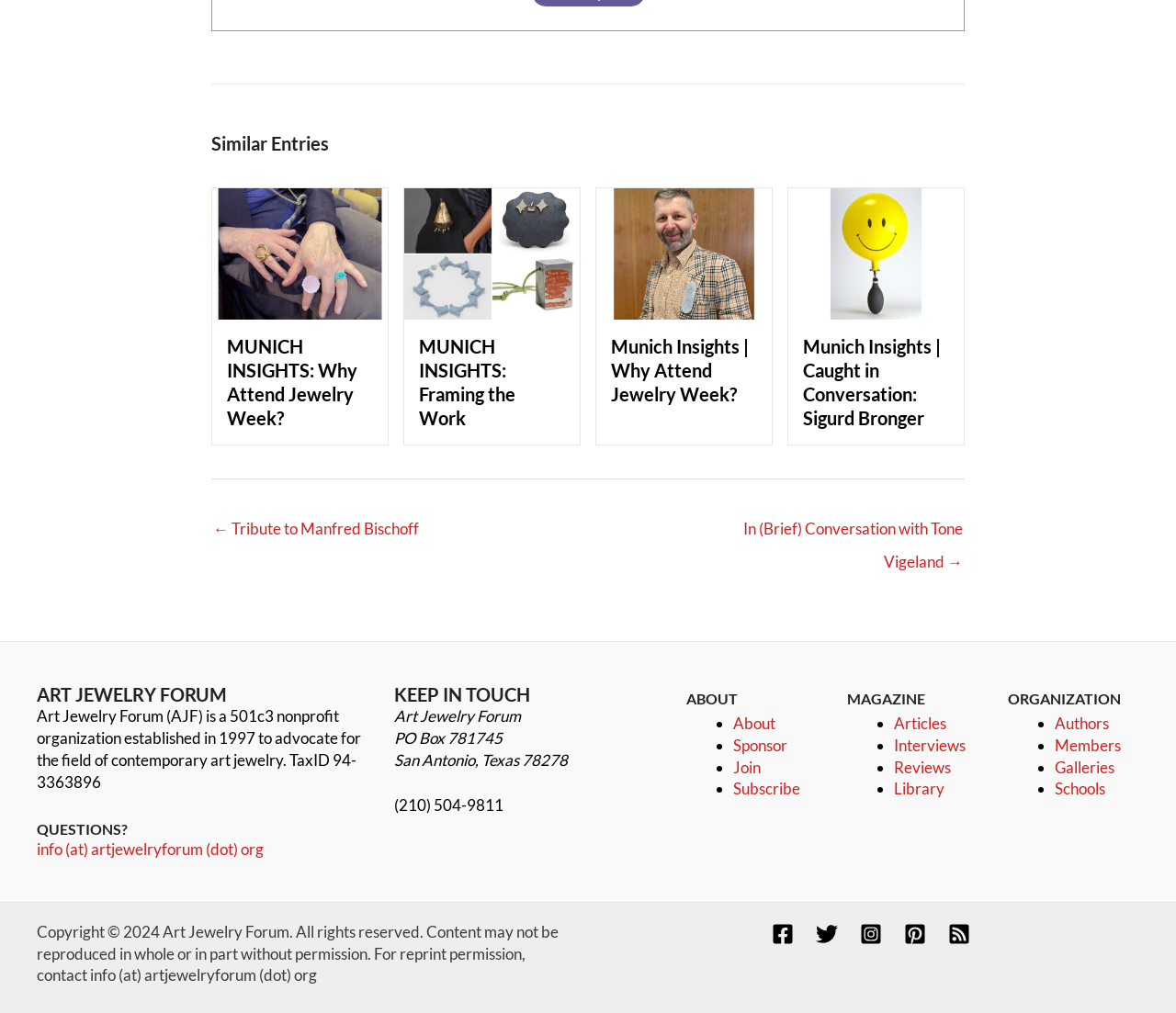Identify the bounding box coordinates of the section that should be clicked to achieve the task described: "Follow on 'Facebook'".

[0.656, 0.911, 0.675, 0.933]